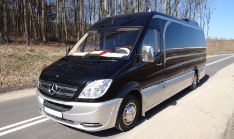What is the purpose of this minibus? Based on the screenshot, please respond with a single word or phrase.

Group transportation